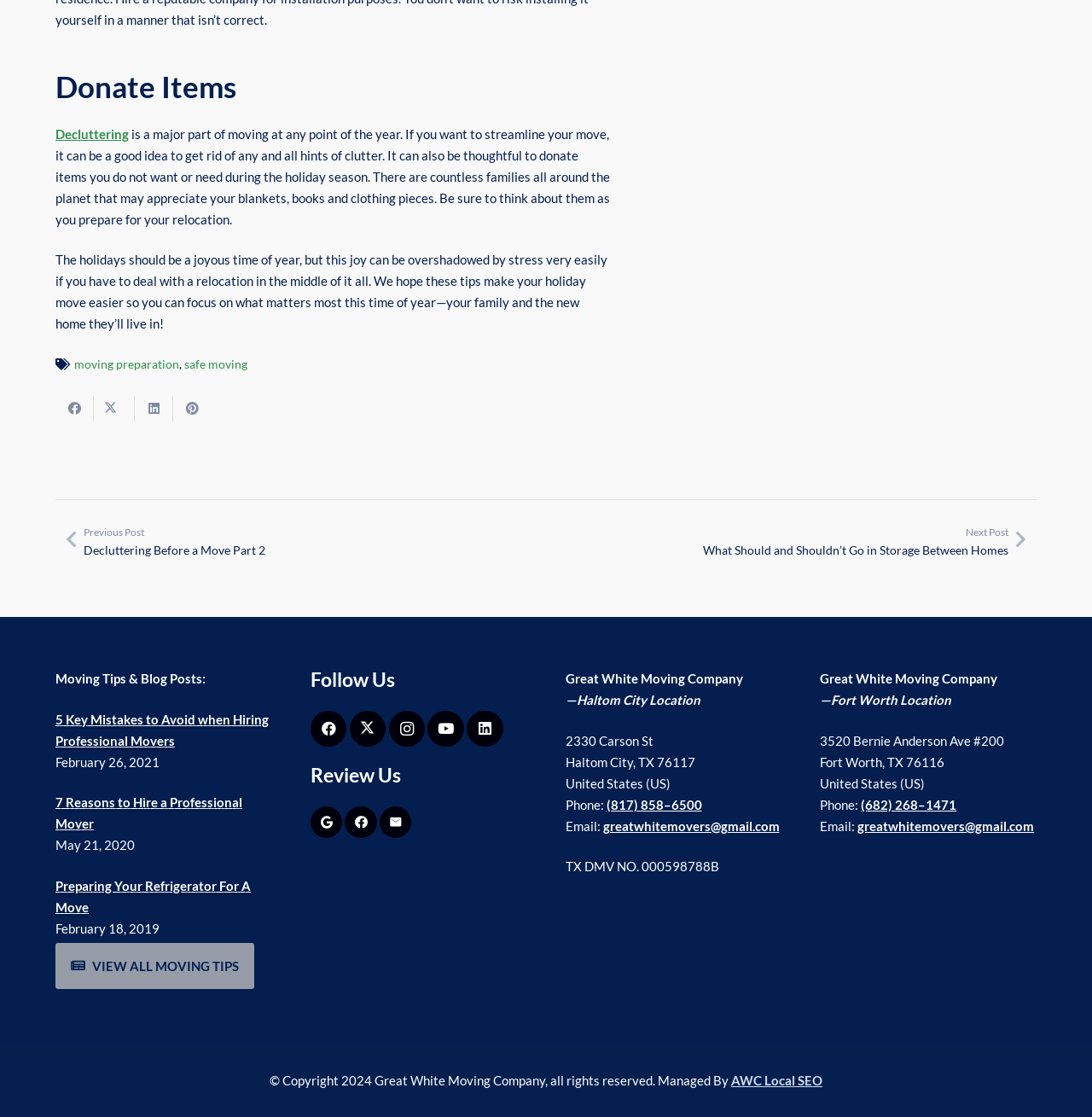Bounding box coordinates are specified in the format (top-left x, top-left y, bottom-right x, bottom-right y). All values are floating point numbers bounded between 0 and 1. Please provide the bounding box coordinate of the region this sentence describes: (682) 268–1471

[0.788, 0.713, 0.876, 0.727]